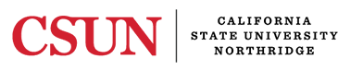Create an exhaustive description of the image.

The image features the logo of California State University, Northridge (CSUN). The logo prominently displays "CSUN" in bold, red letters, accompanied by the full name of the university in a sleek, black font beneath it. This visual representation signifies the institution's identity and commitment to higher education. The logo is often used in various contexts, such as academic materials, official communications, and branding for university programs, showcasing the university's pride and heritage in serving diverse learners.